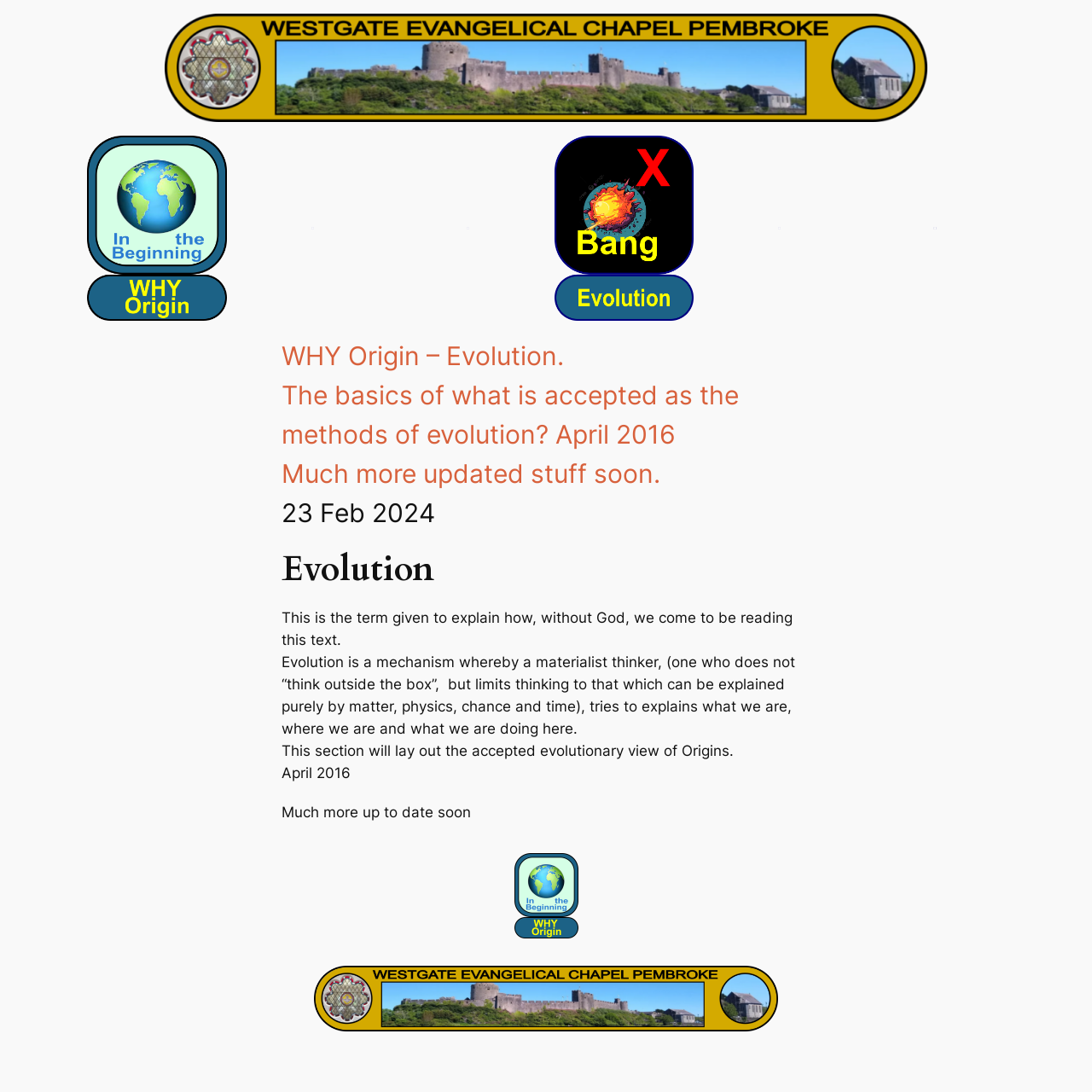Is there a link present in the first figure?
From the image, respond using a single word or phrase.

Yes